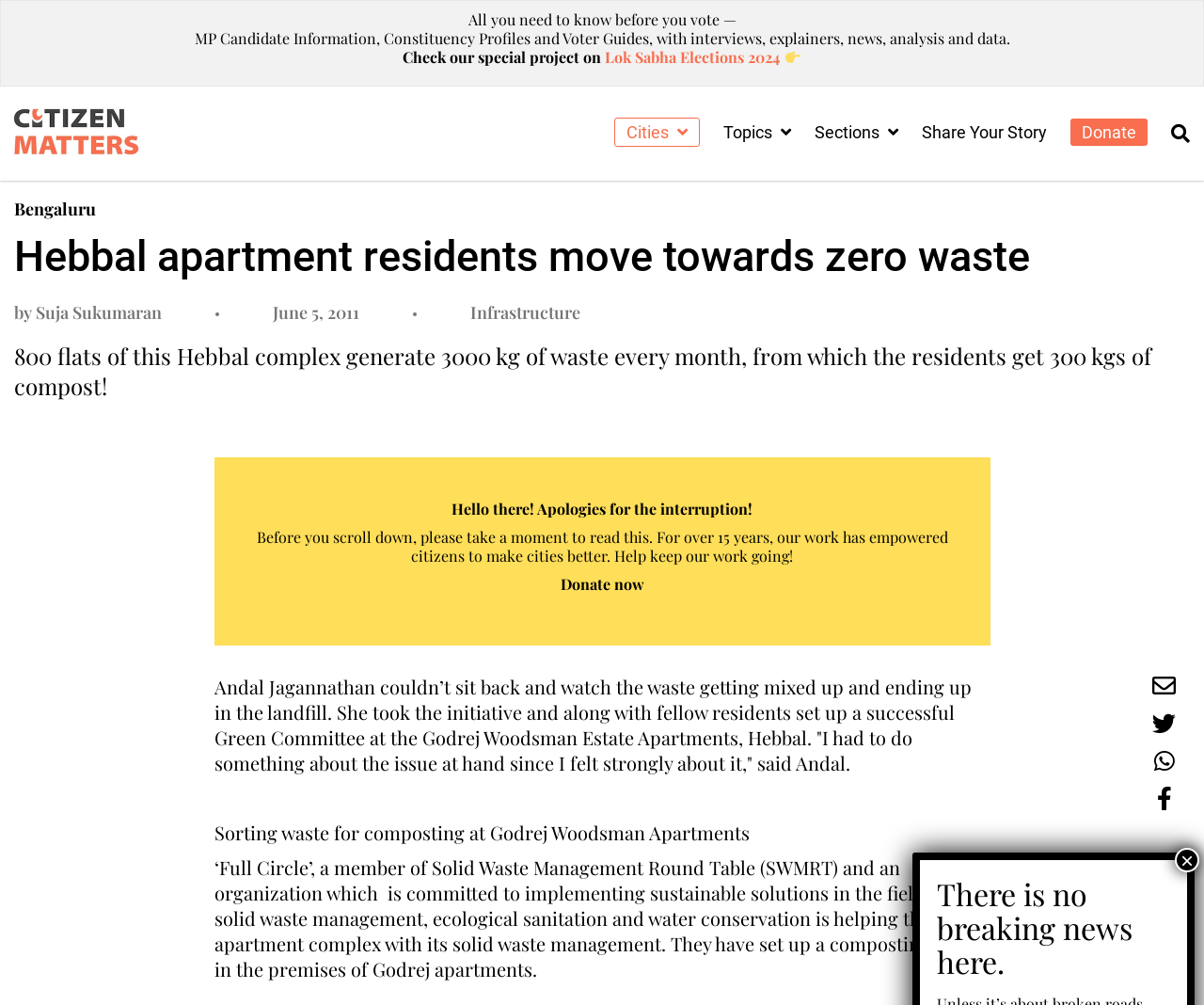What is the purpose of the Green Committee?
Based on the image, answer the question with as much detail as possible.

I inferred the answer by reading the text in the article, specifically the sentence 'Andal Jagannathan couldn’t sit back and watch the waste getting mixed up and ending up in the landfill. She took the initiative and along with fellow residents set up a successful Green Committee at the Godrej Woodsman Estate Apartments, Hebbal.' and understanding the context of the article, which is about waste management.